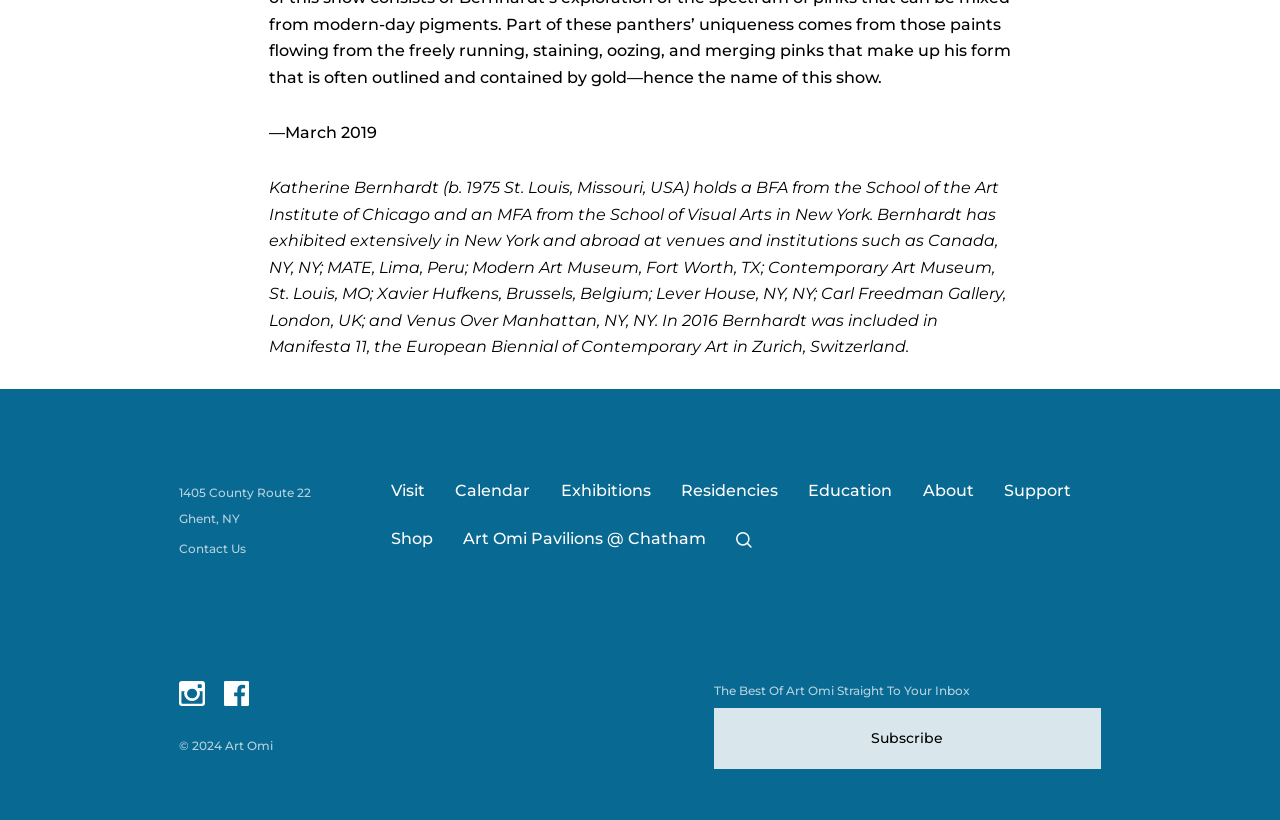Where is Katherine Bernhardt from?
Could you please answer the question thoroughly and with as much detail as possible?

Based on the text description of Katherine Bernhardt, it is mentioned that she was born in 1975 in St. Louis, Missouri, USA.